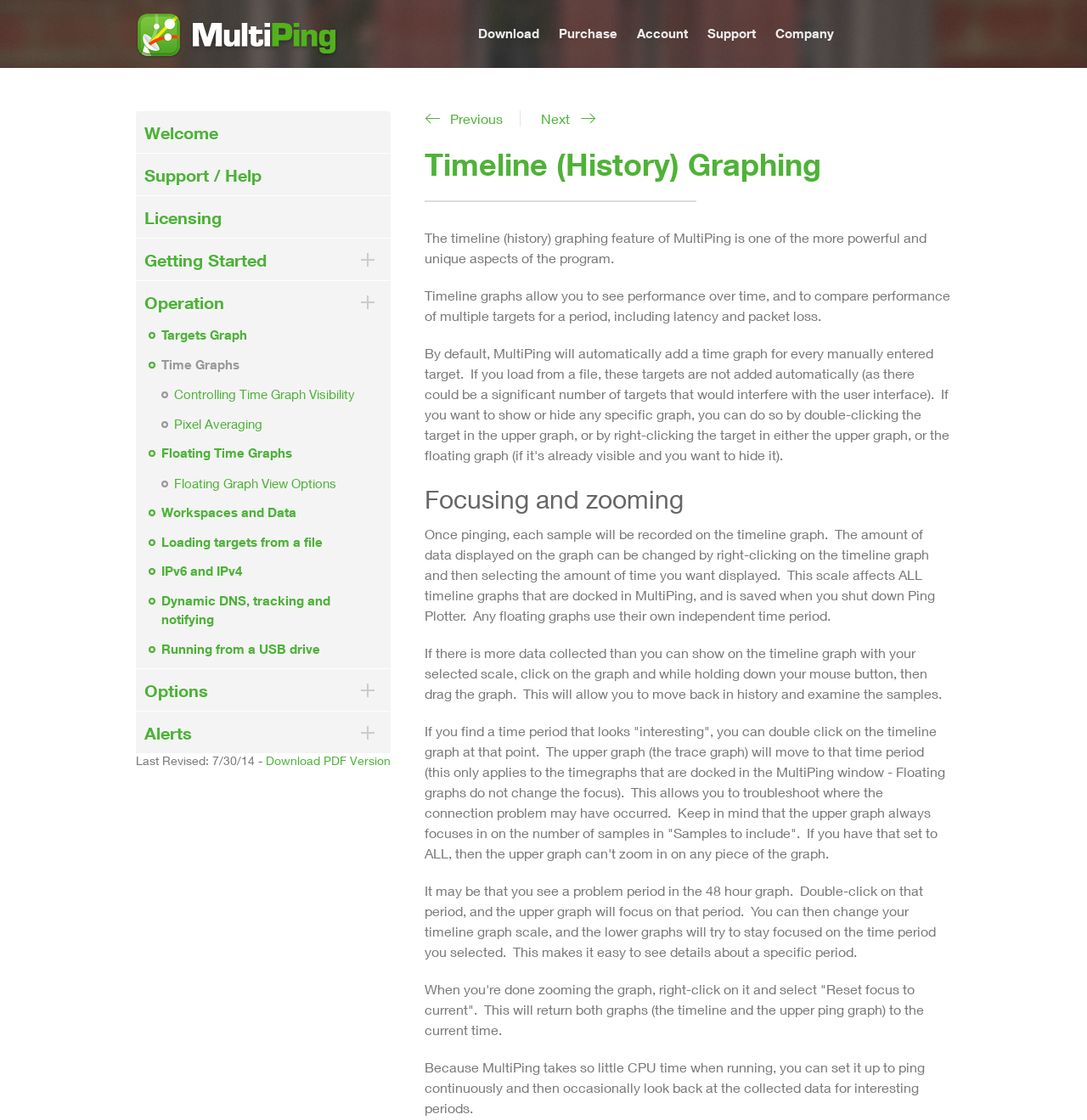Locate the bounding box coordinates of the clickable part needed for the task: "Click the 'Targets Graph' link".

[0.148, 0.292, 0.227, 0.306]